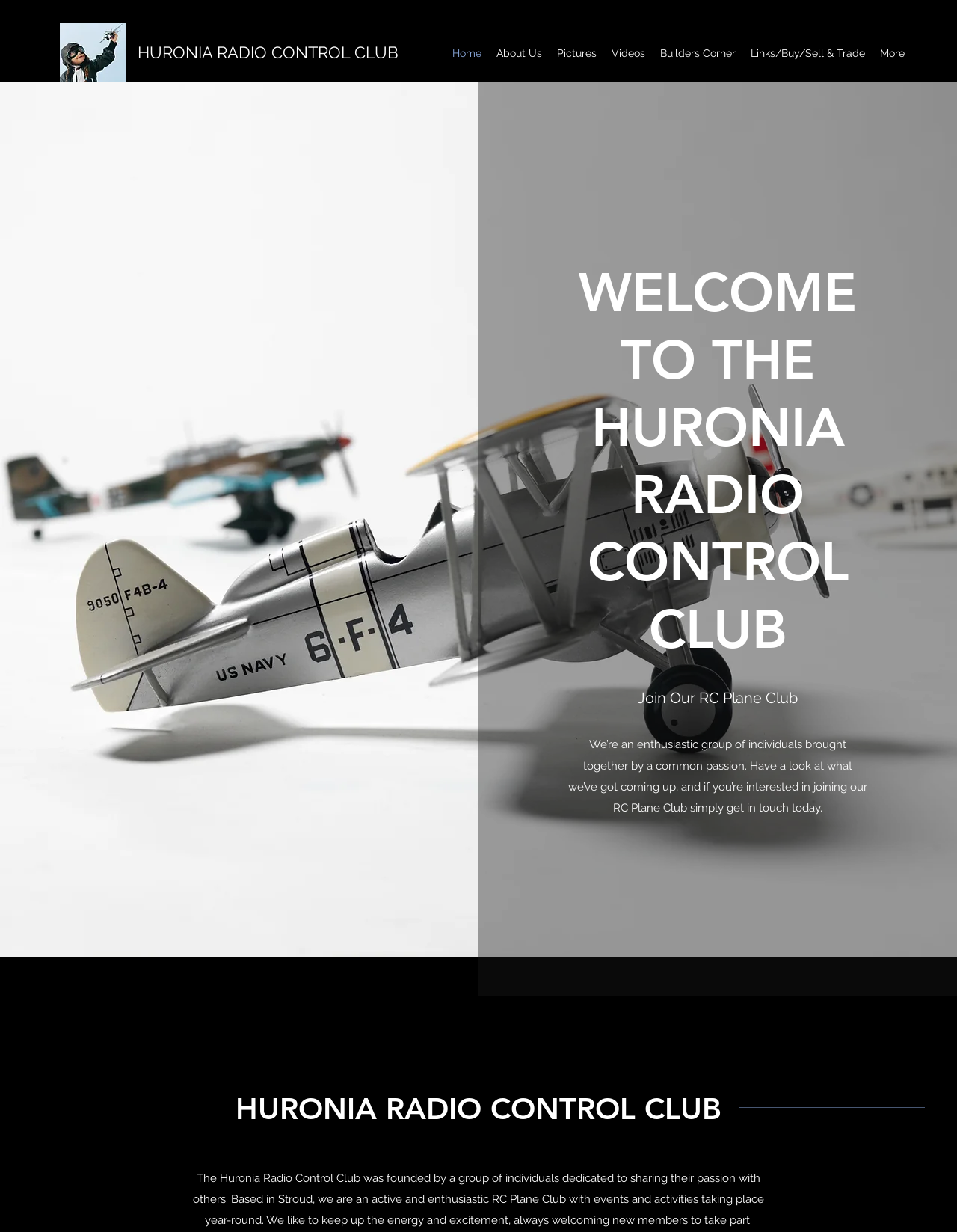Describe the webpage meticulously, covering all significant aspects.

The webpage is about the Huronia Radio Control Club, a group of around 45-50 members who maintain a runway and facilities for safe remote control model aircraft flying. 

At the top left corner, there is a link "Aspiring Pilot" accompanied by an image with the same name. To the right of this, there is a larger link "HURONIA RADIO CONTROL CLUB". 

Below these links, there is a navigation menu labeled "Site" that spans across the top of the page. The menu consists of 7 links: "Home", "About Us", "Pictures", "Videos", "Builders Corner", "Links/Buy/Sell & Trade", and "More". 

Taking up most of the page is a large background image of retro toy airplanes. 

In the middle of the page, there is a heading "WELCOME TO THE HURONIA RADIO CONTROL CLUB" followed by a brief introduction to the club. Below this, there is a call-to-action "Join Our RC Plane Club" and a paragraph of text describing the club and encouraging interested individuals to get in touch. 

At the bottom of the page, there is a region labeled "Home: Welcome" and a heading "HURONIA RADIO CONTROL CLUB" positioned near the bottom right corner.